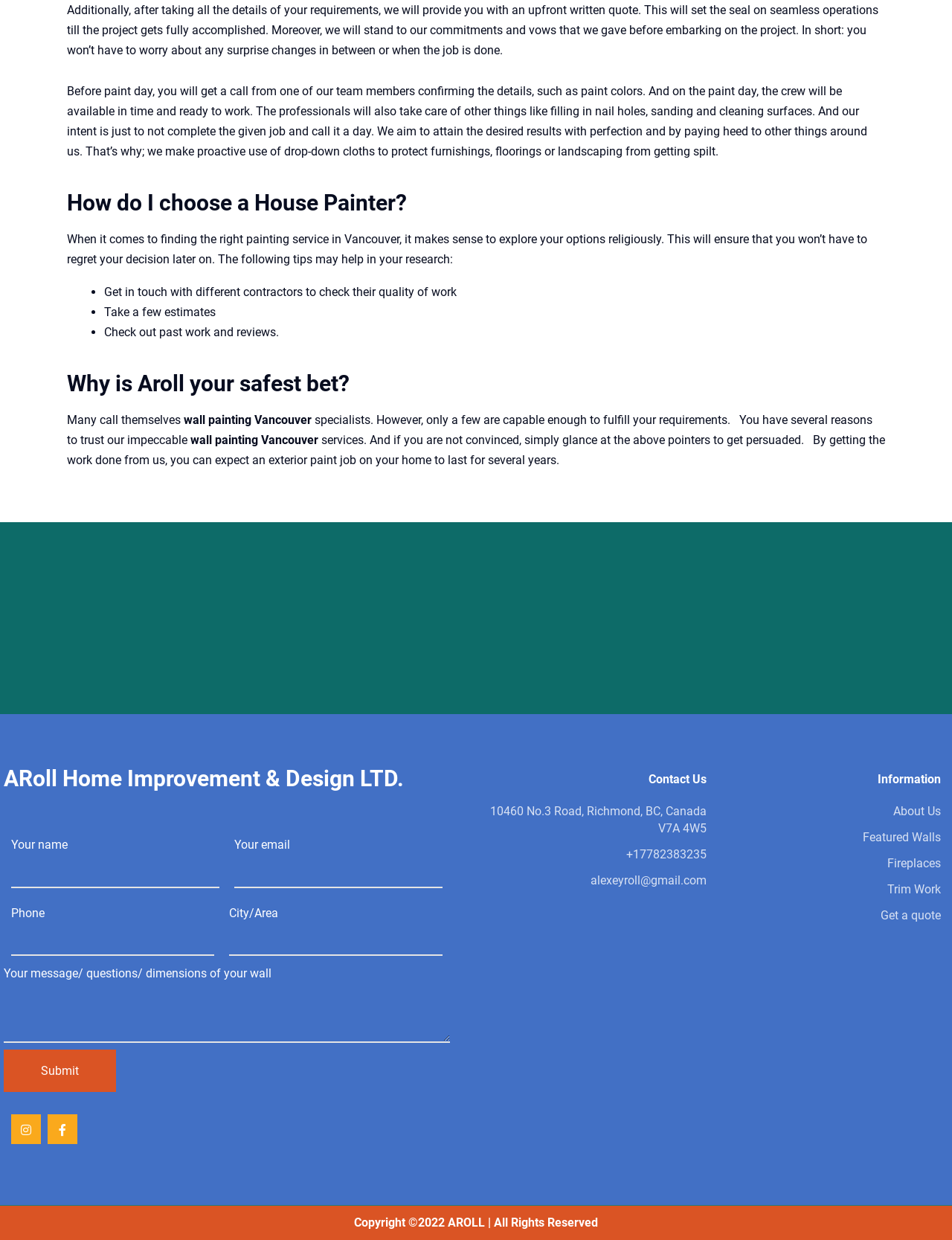Highlight the bounding box coordinates of the region I should click on to meet the following instruction: "Fill in your name".

[0.012, 0.69, 0.231, 0.716]